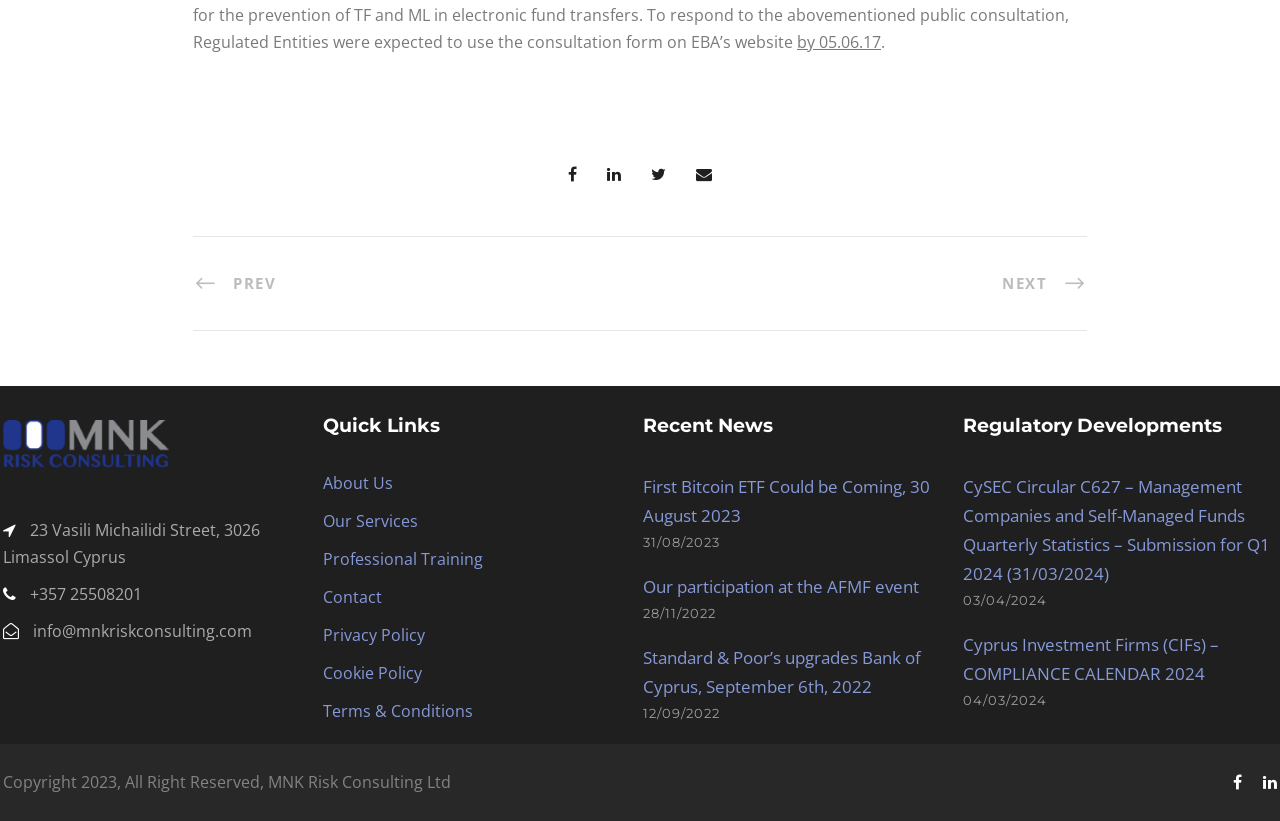Kindly provide the bounding box coordinates of the section you need to click on to fulfill the given instruction: "View the 'Recent News'".

[0.502, 0.506, 0.748, 0.534]